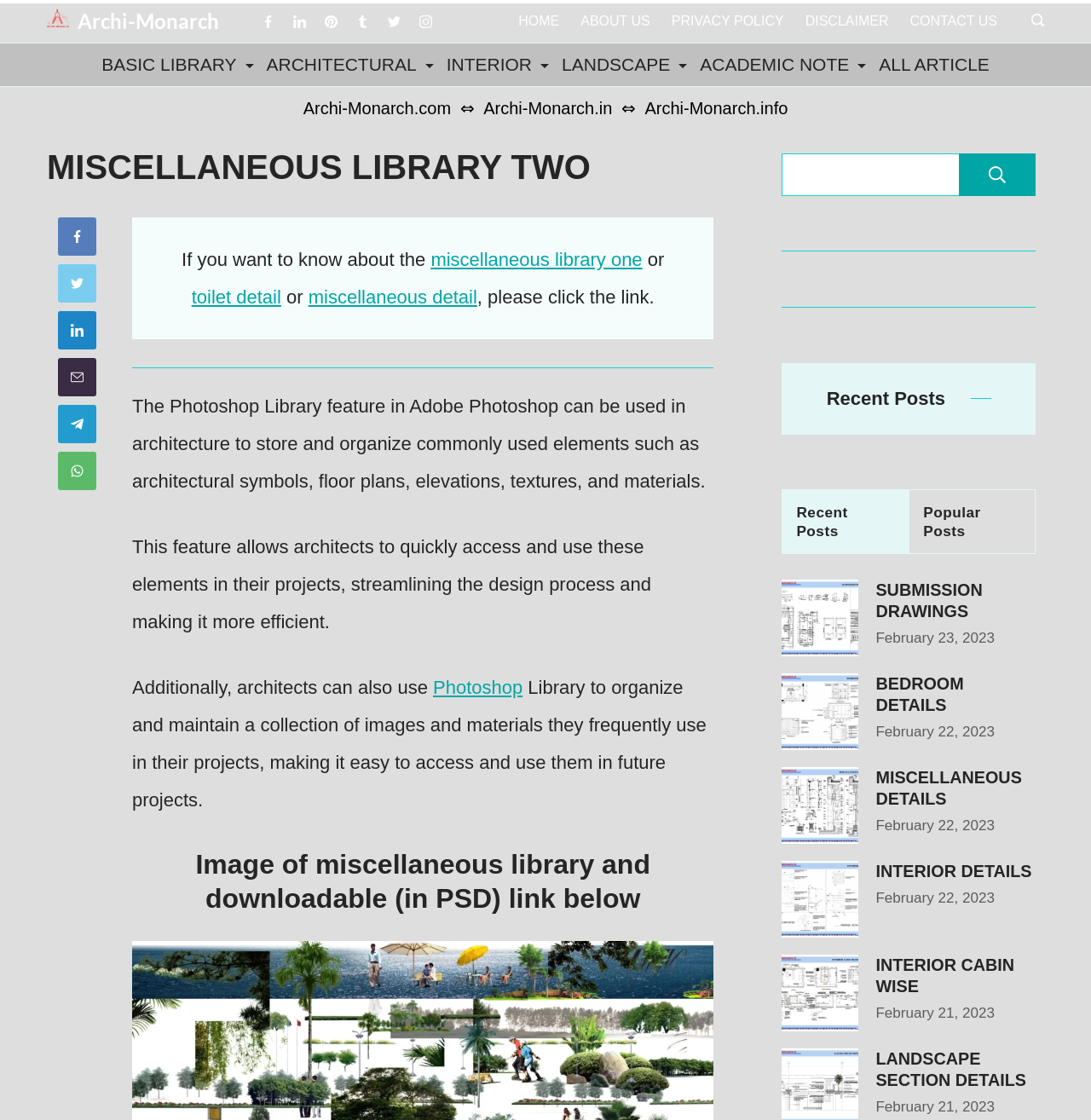Bounding box coordinates are to be given in the format (top-left x, top-left y, bottom-right x, bottom-right y). All values must be floating point numbers between 0 and 1. Provide the bounding box coordinate for the UI element described as: parent_node: INTERIOR CABIN WISE

[0.717, 0.853, 0.787, 0.921]